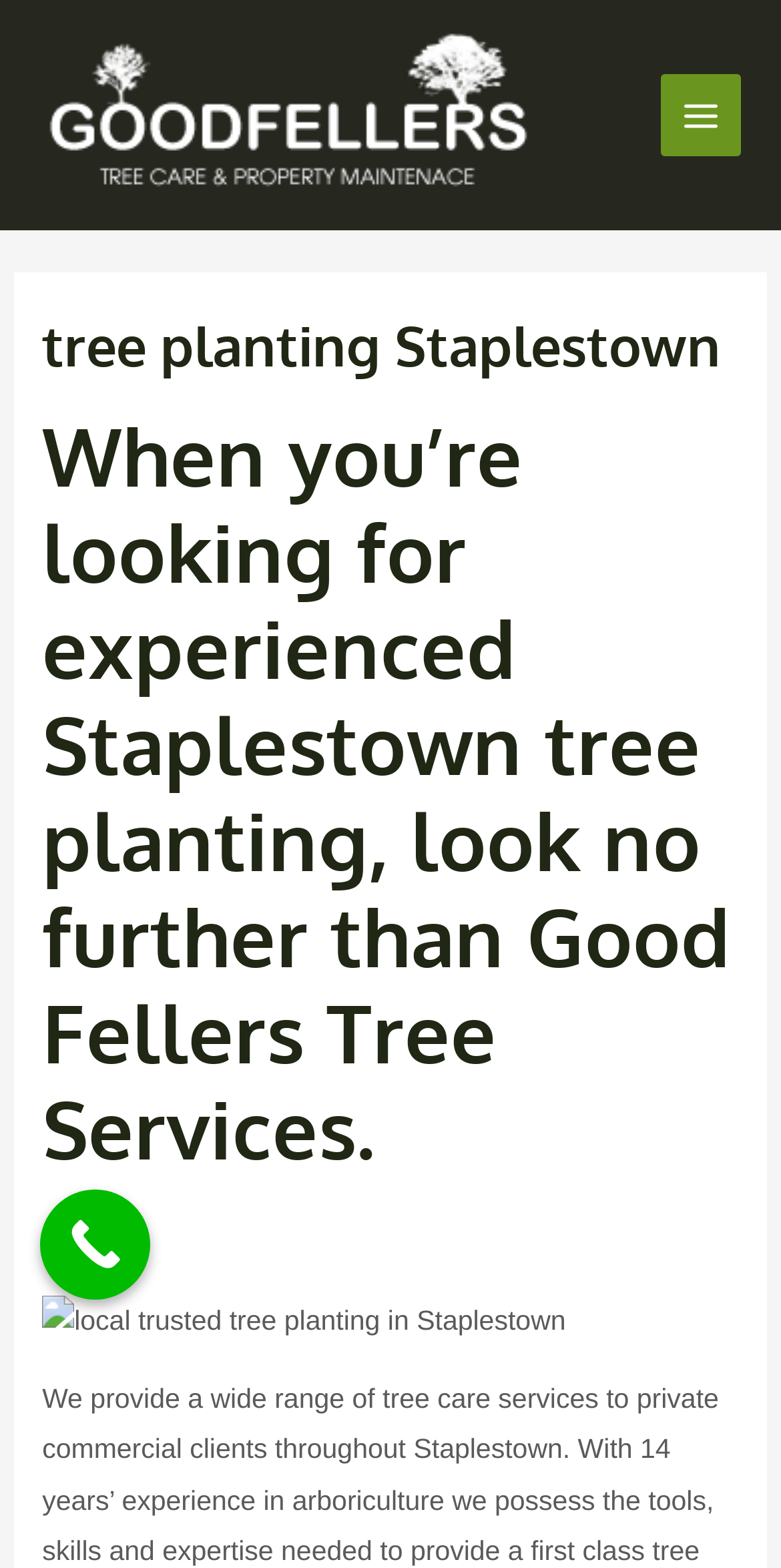Respond with a single word or phrase:
What is the name of the company?

Good Fellers